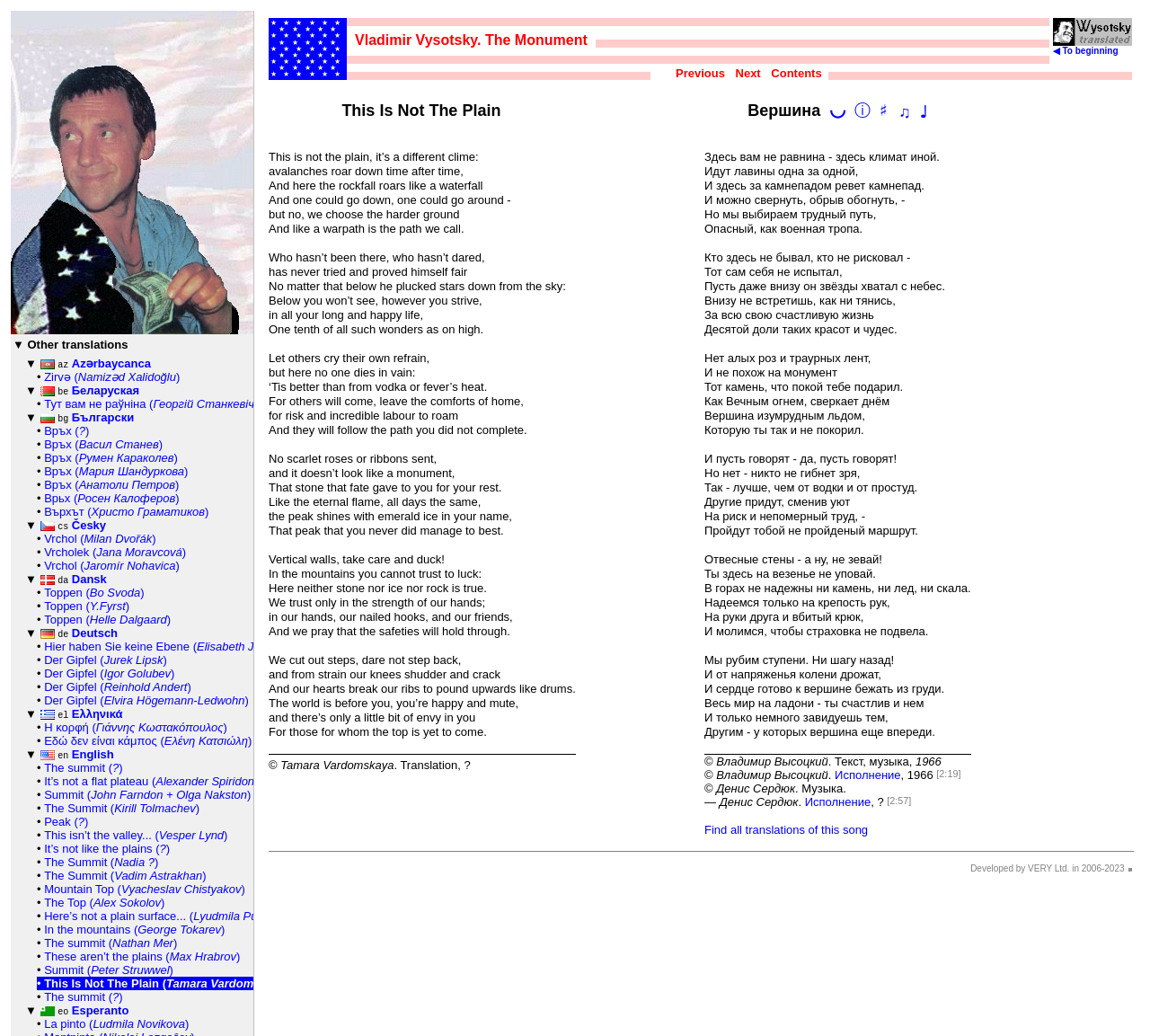Using the information in the image, could you please answer the following question in detail:
How many iframes are there in the webpage?

The question can be answered by counting the number of iframes in the webpage. There are three iframes, each located in a different table cell.